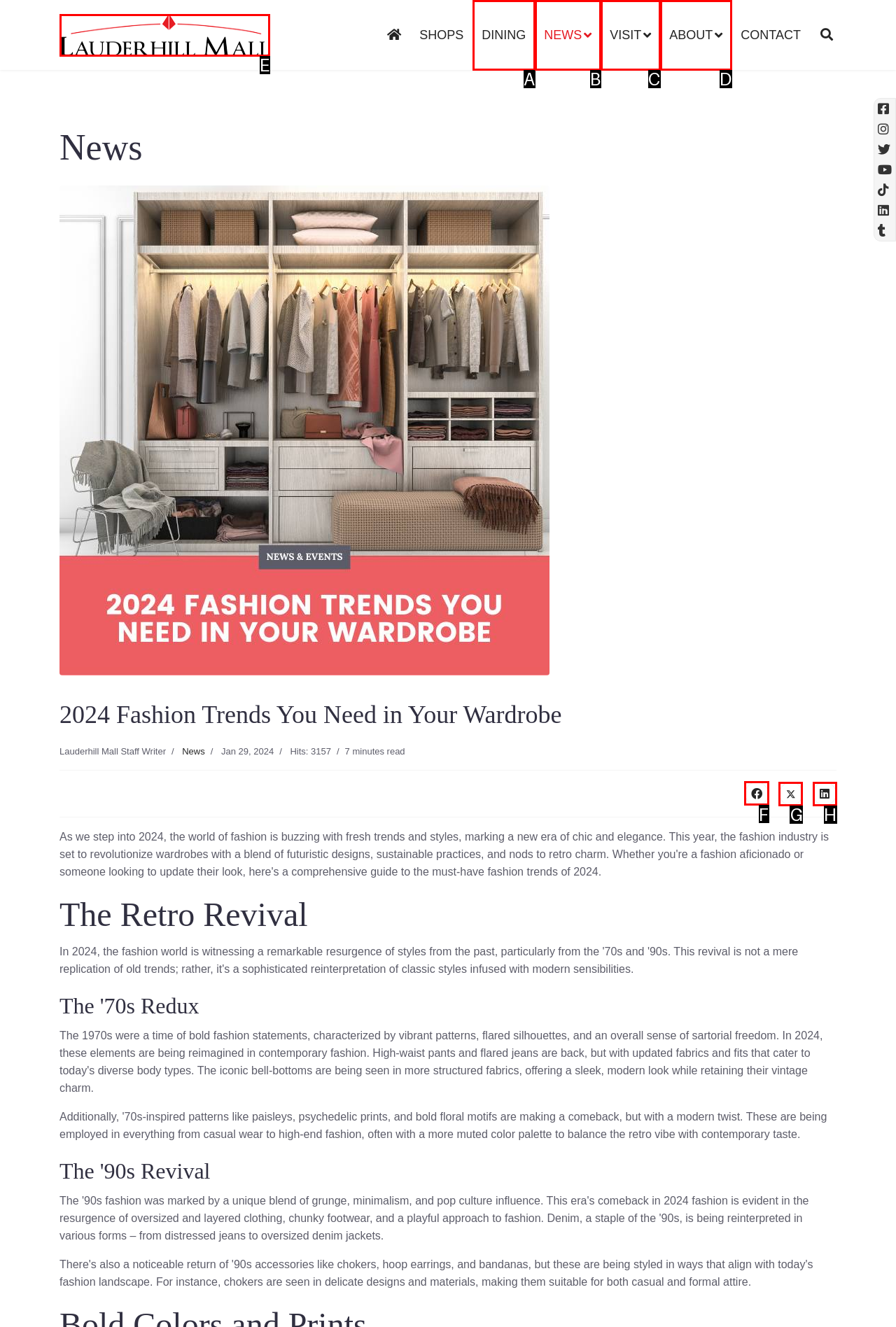Select the appropriate bounding box to fulfill the task: Share on Facebook Respond with the corresponding letter from the choices provided.

F